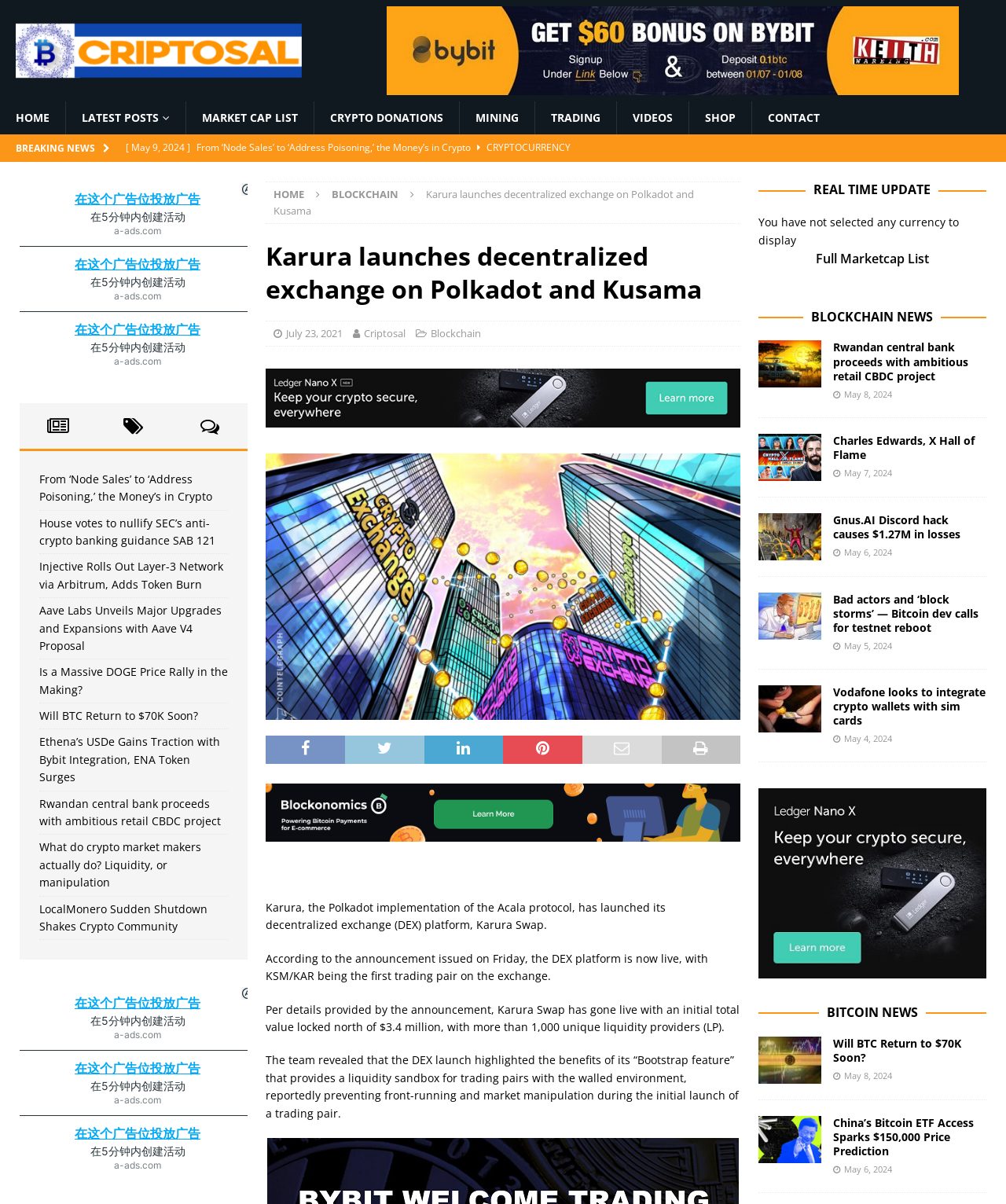Using the element description: "Blockchain News", determine the bounding box coordinates. The coordinates should be in the format [left, top, right, bottom], with values between 0 and 1.

[0.807, 0.256, 0.928, 0.27]